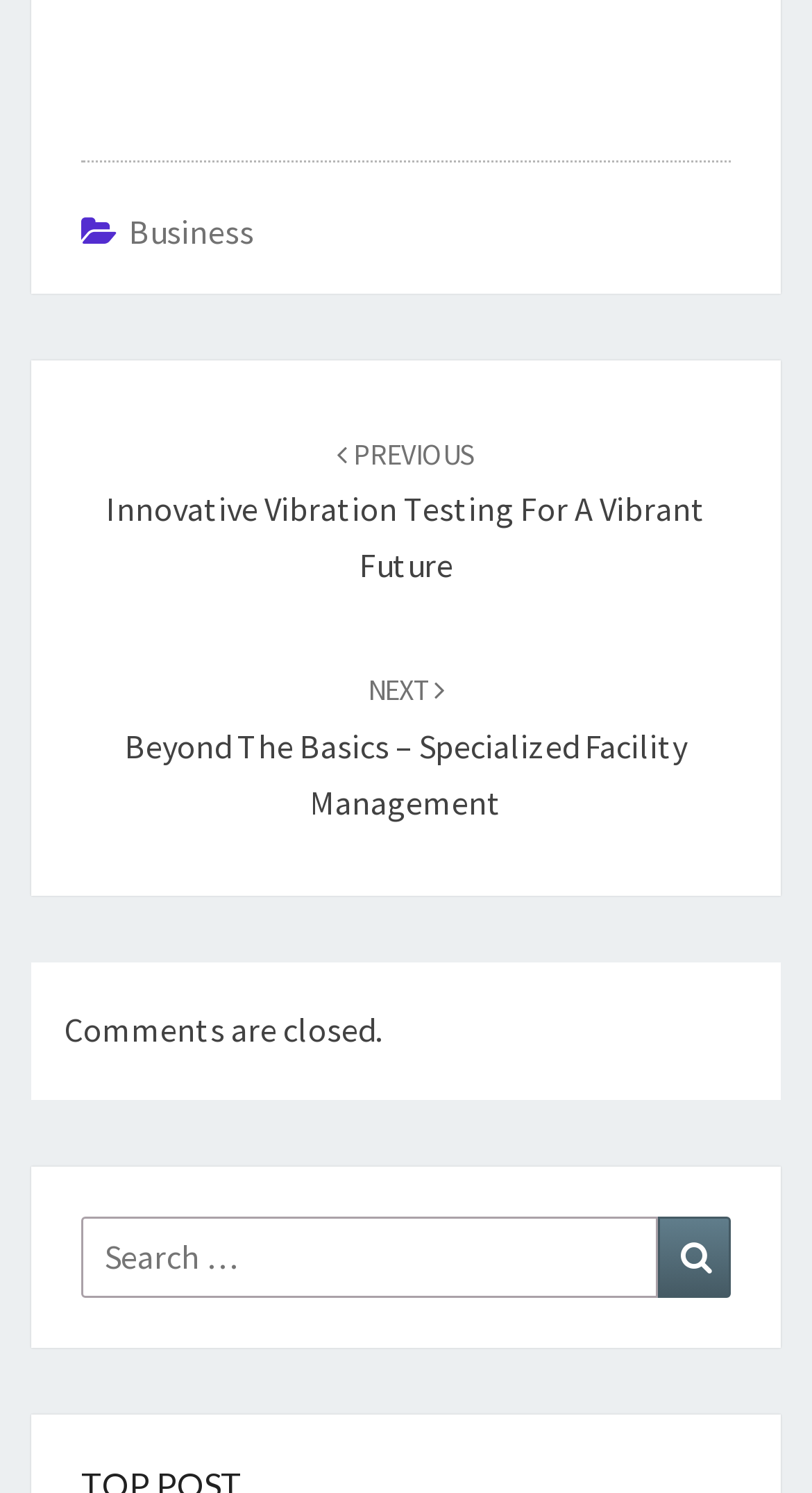What is the status of comments on this page?
Offer a detailed and full explanation in response to the question.

The text 'Comments are closed.' is displayed on the page, indicating that comments are not allowed or have been closed for this particular page.